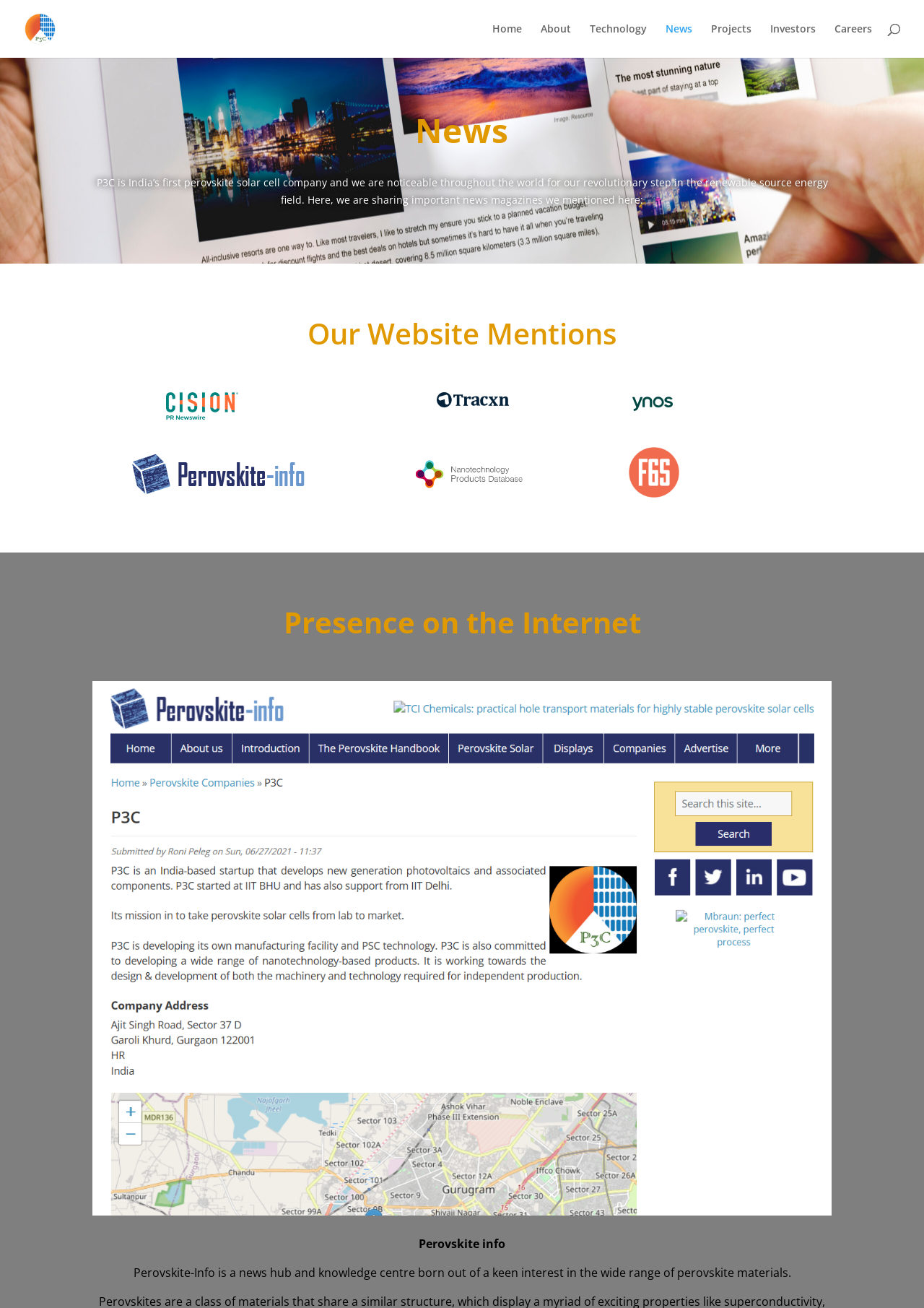Please provide a brief answer to the following inquiry using a single word or phrase:
What is P3C known for?

Perovskite solar cell